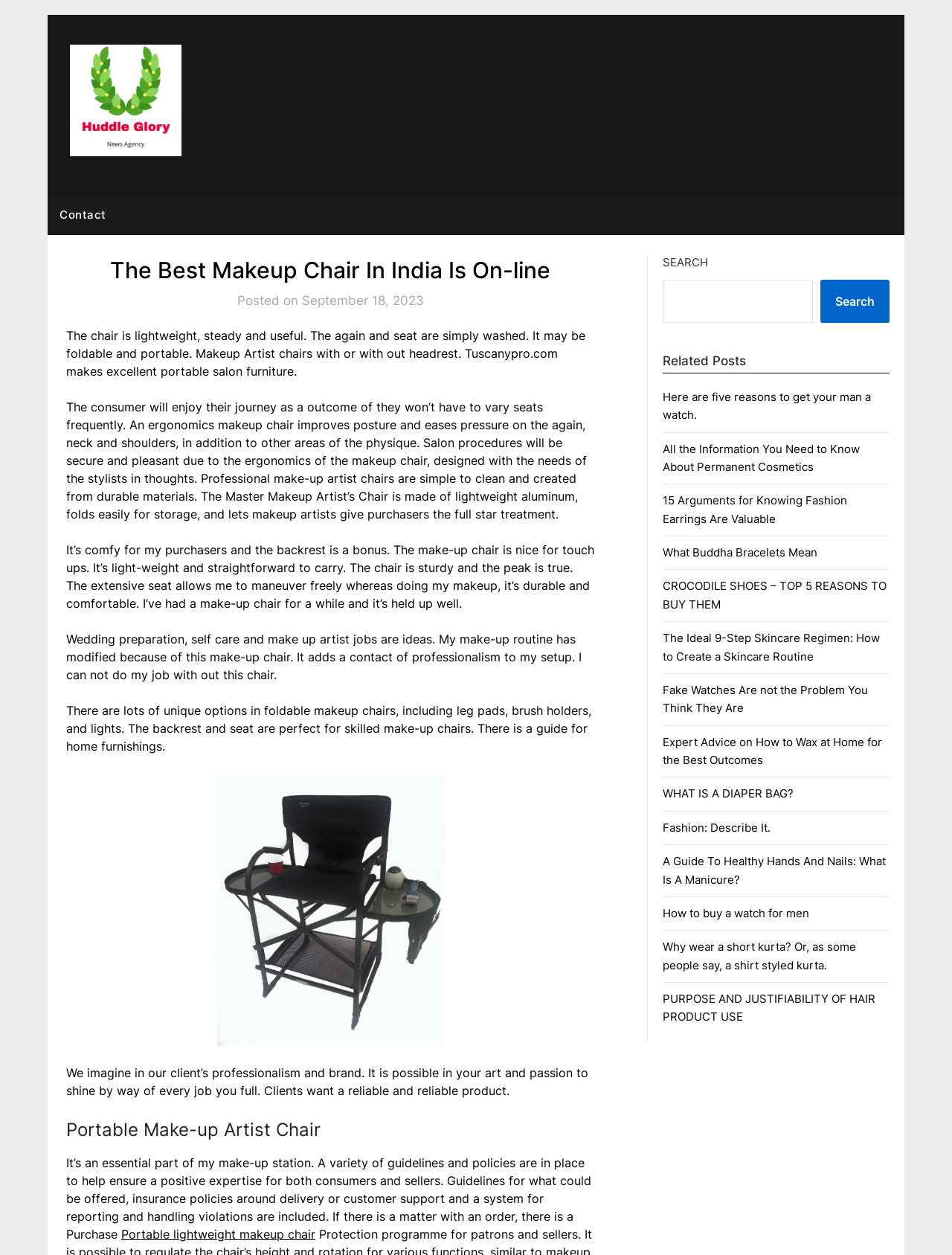Refer to the image and answer the question with as much detail as possible: What is the main purpose of the makeup chair?

Based on the webpage content, it is clear that the makeup chair is designed for makeup artists, as it is described as 'lightweight, steady and useful' and 'ergonomics makeup chair improves posture and eases pressure on the back, neck and shoulders'. The chair is also mentioned to be 'simple to clean and created from durable materials', which suggests that it is intended for professional use.